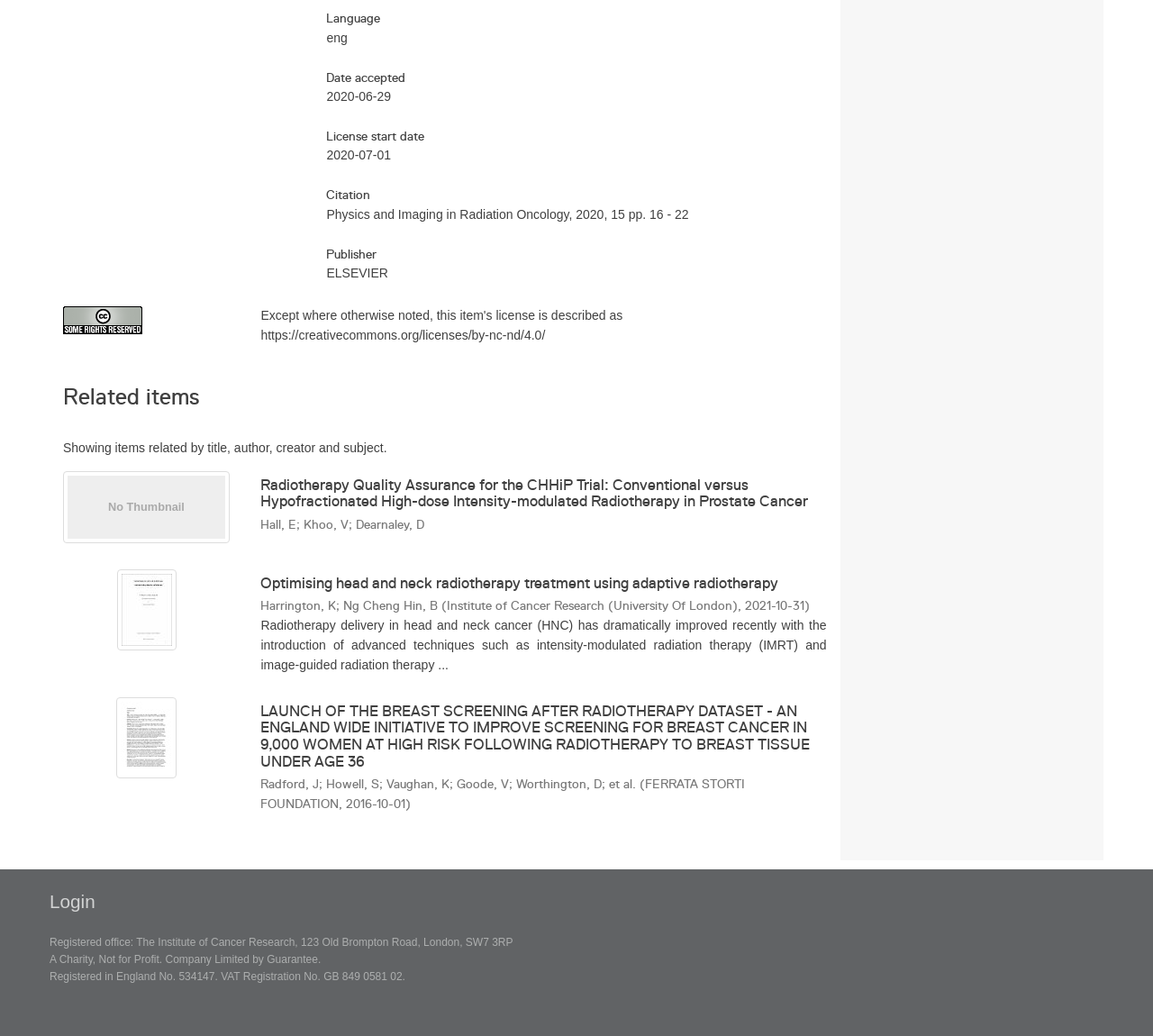Please identify the bounding box coordinates of the area I need to click to accomplish the following instruction: "Click the link to view the publication 'LAUNCH OF THE BREAST SCREENING AFTER RADIOTHERAPY DATASET - AN ENGLAND WIDE INITIATIVE TO IMPROVE SCREENING FOR BREAST CANCER IN 9,000 WOMEN AT HIGH RISK FOLLOWING RADIOTHERAPY TO BREAST TISSUE UNDER AGE 36'".

[0.226, 0.678, 0.703, 0.743]